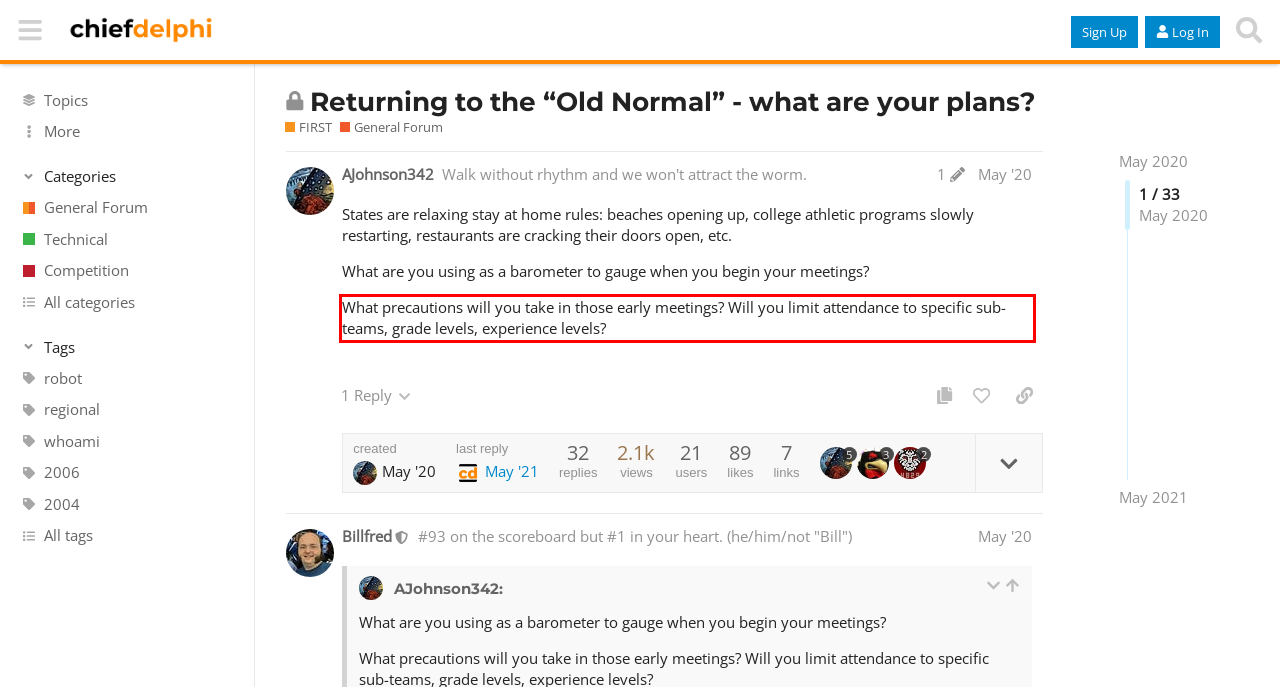In the screenshot of the webpage, find the red bounding box and perform OCR to obtain the text content restricted within this red bounding box.

What precautions will you take in those early meetings? Will you limit attendance to specific sub-teams, grade levels, experience levels?